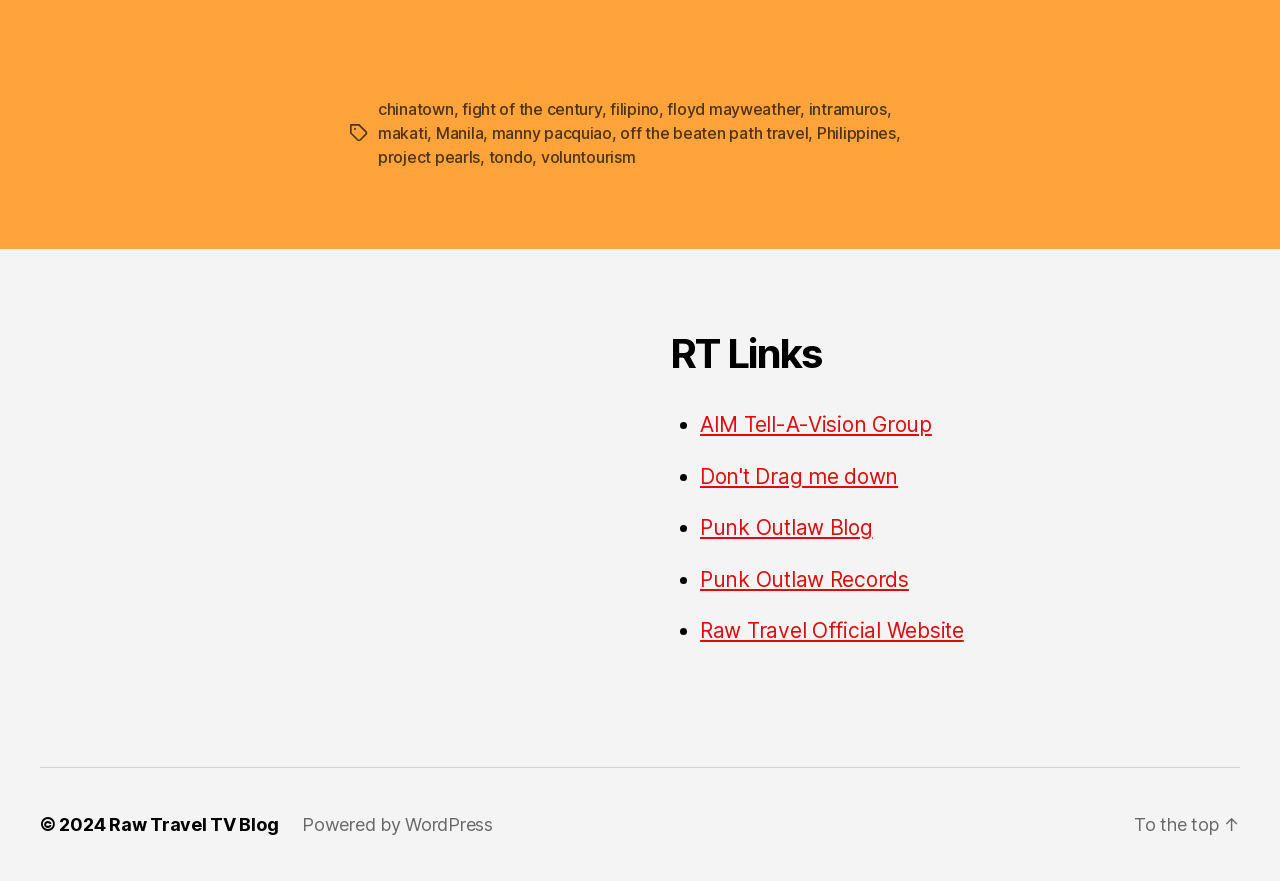Using the format (top-left x, top-left y, bottom-right x, bottom-right y), provide the bounding box coordinates for the described UI element. All values should be floating point numbers between 0 and 1: Manila

[0.341, 0.14, 0.378, 0.163]